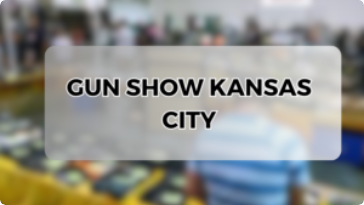Where is the event taking place?
Answer the question with as much detail as possible.

The location of the event can be determined by the bold text overlay 'GUN SHOW KANSAS CITY', which explicitly states that the event is being held in Kansas City.